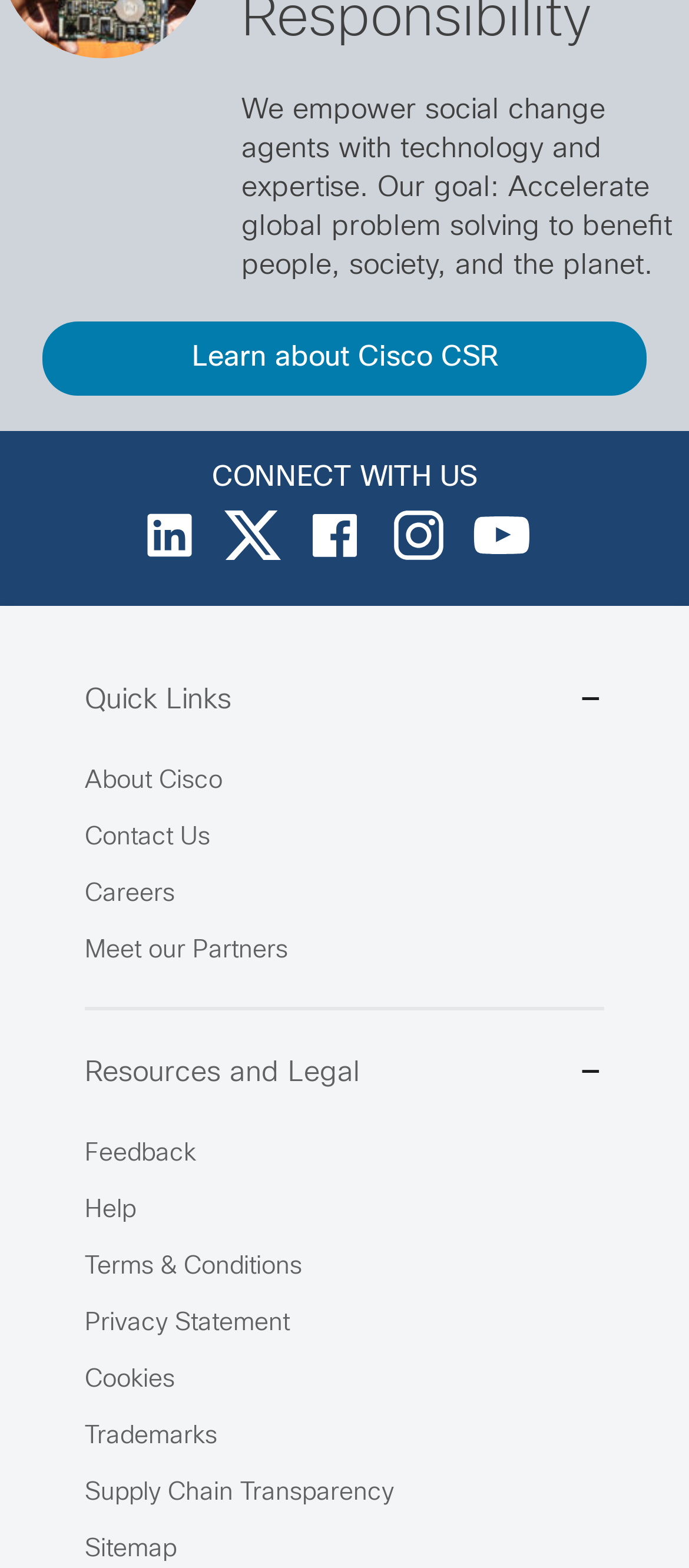Identify the bounding box for the described UI element: "Privacy Statement".

[0.123, 0.837, 0.421, 0.851]